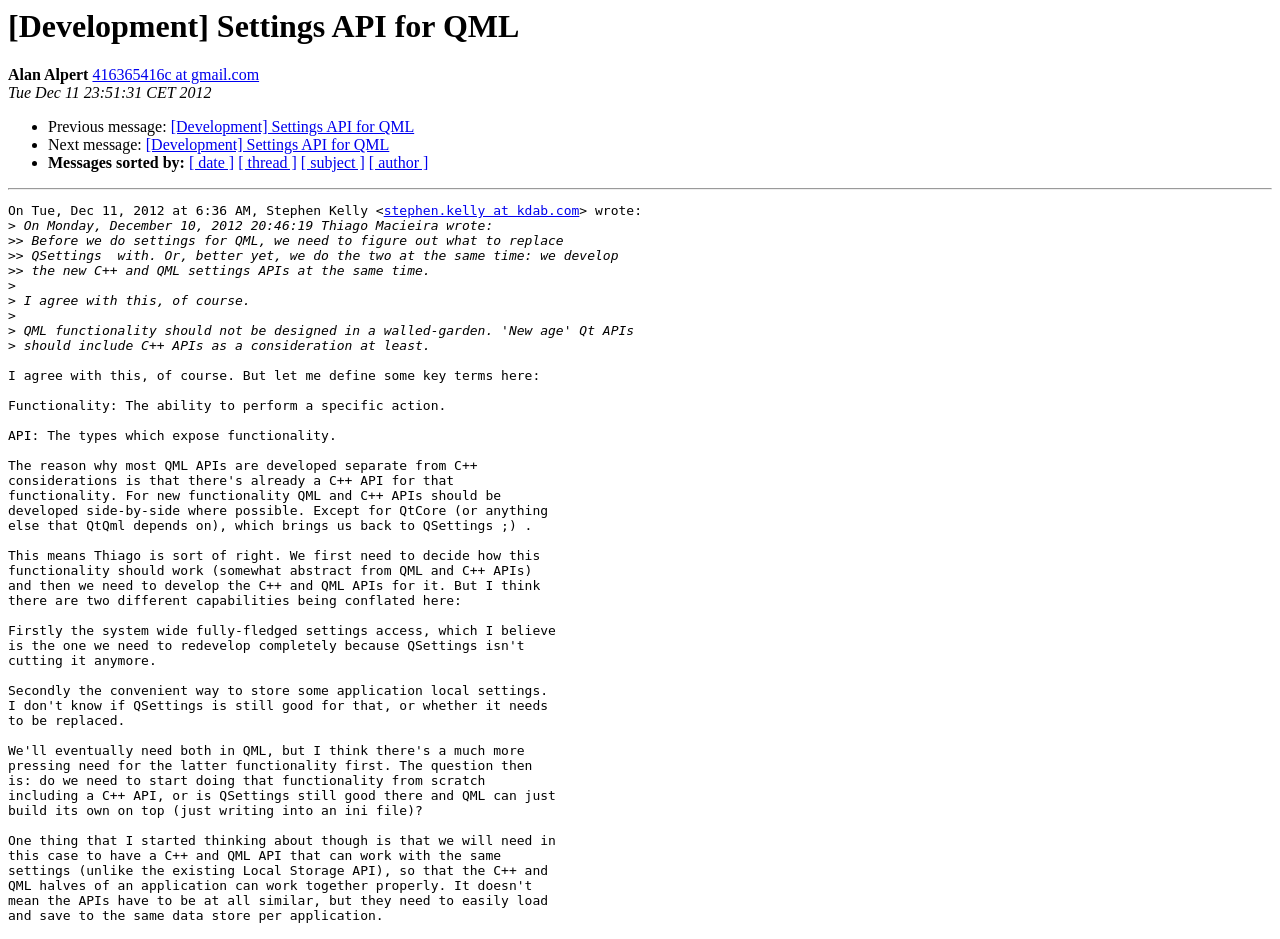Use a single word or phrase to answer the question:
Who is the author of the message?

Alan Alpert